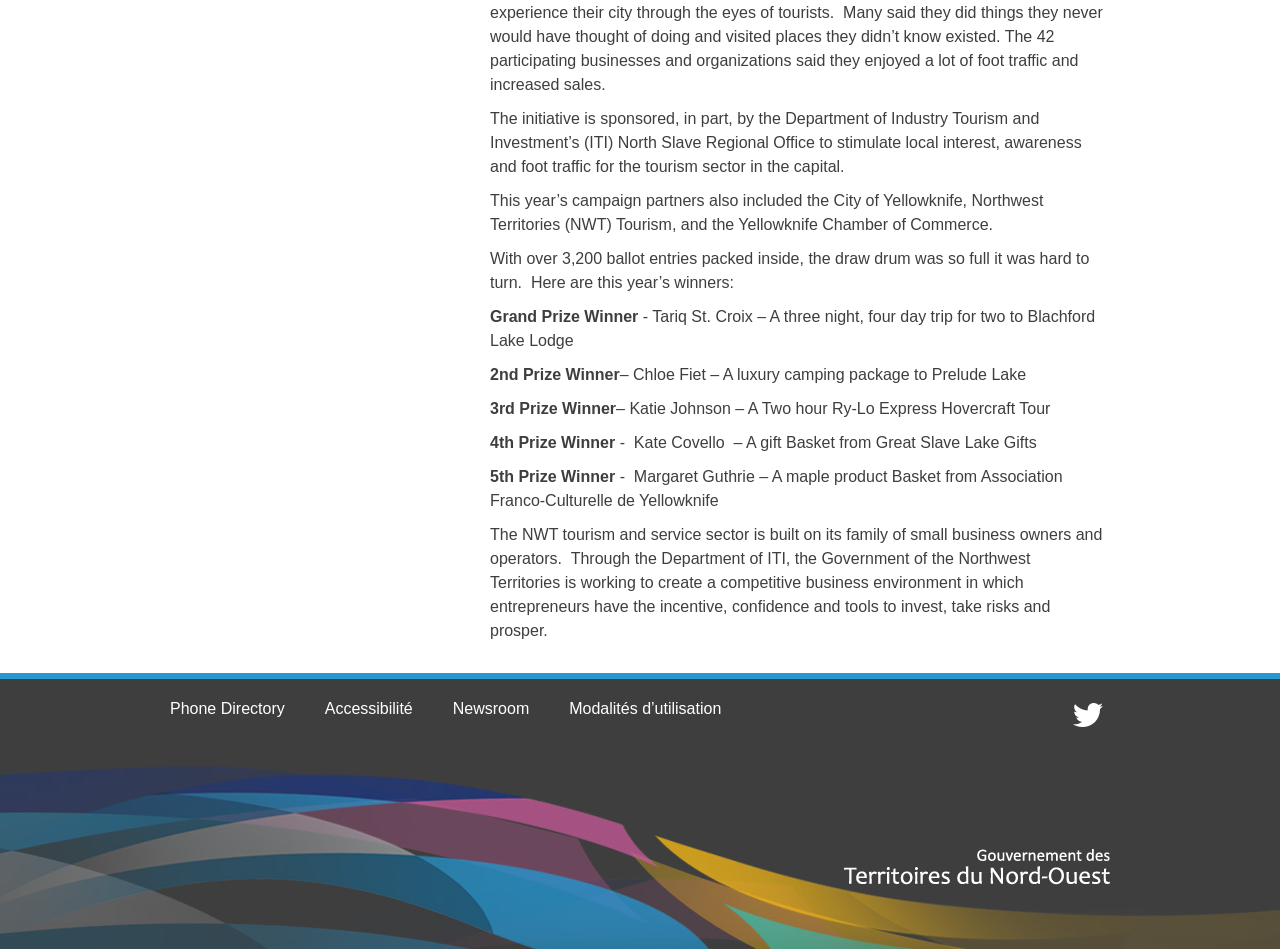Predict the bounding box coordinates of the UI element that matches this description: "Twitter". The coordinates should be in the format [left, top, right, bottom] with each value between 0 and 1.

[0.828, 0.737, 0.867, 0.768]